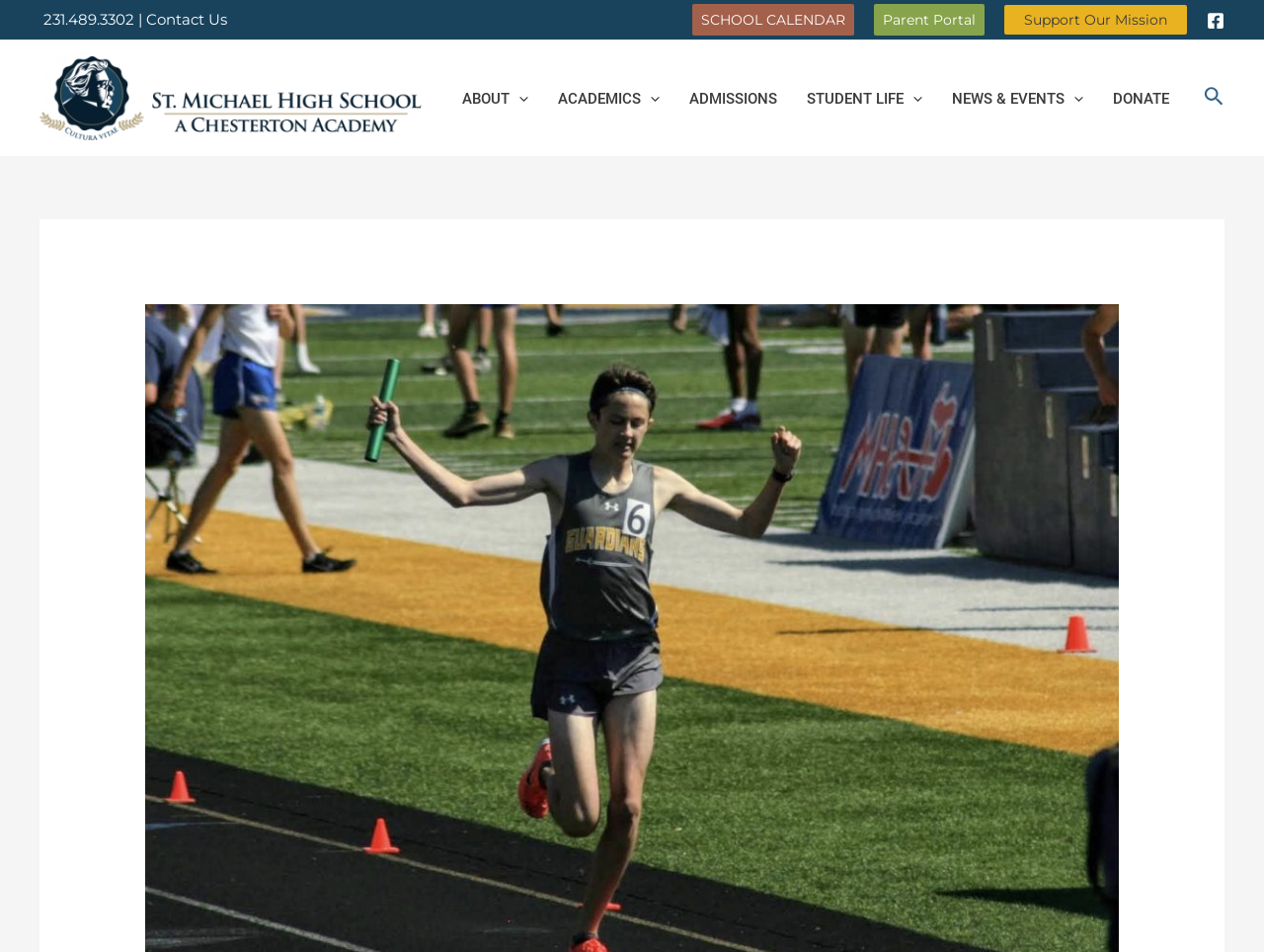Kindly determine the bounding box coordinates for the clickable area to achieve the given instruction: "Go to Parent Portal".

[0.691, 0.004, 0.779, 0.037]